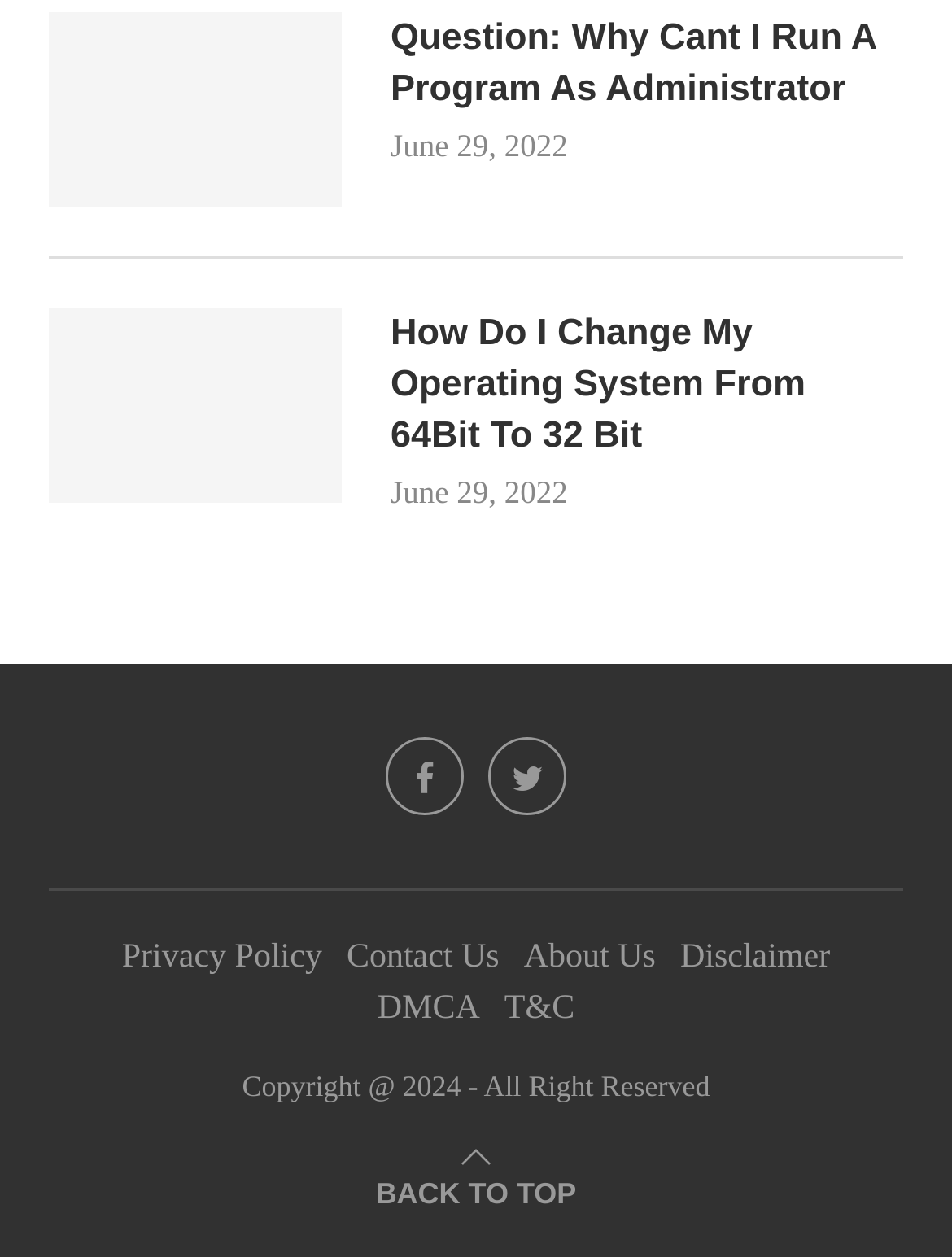How many social media links are present?
Using the screenshot, give a one-word or short phrase answer.

2